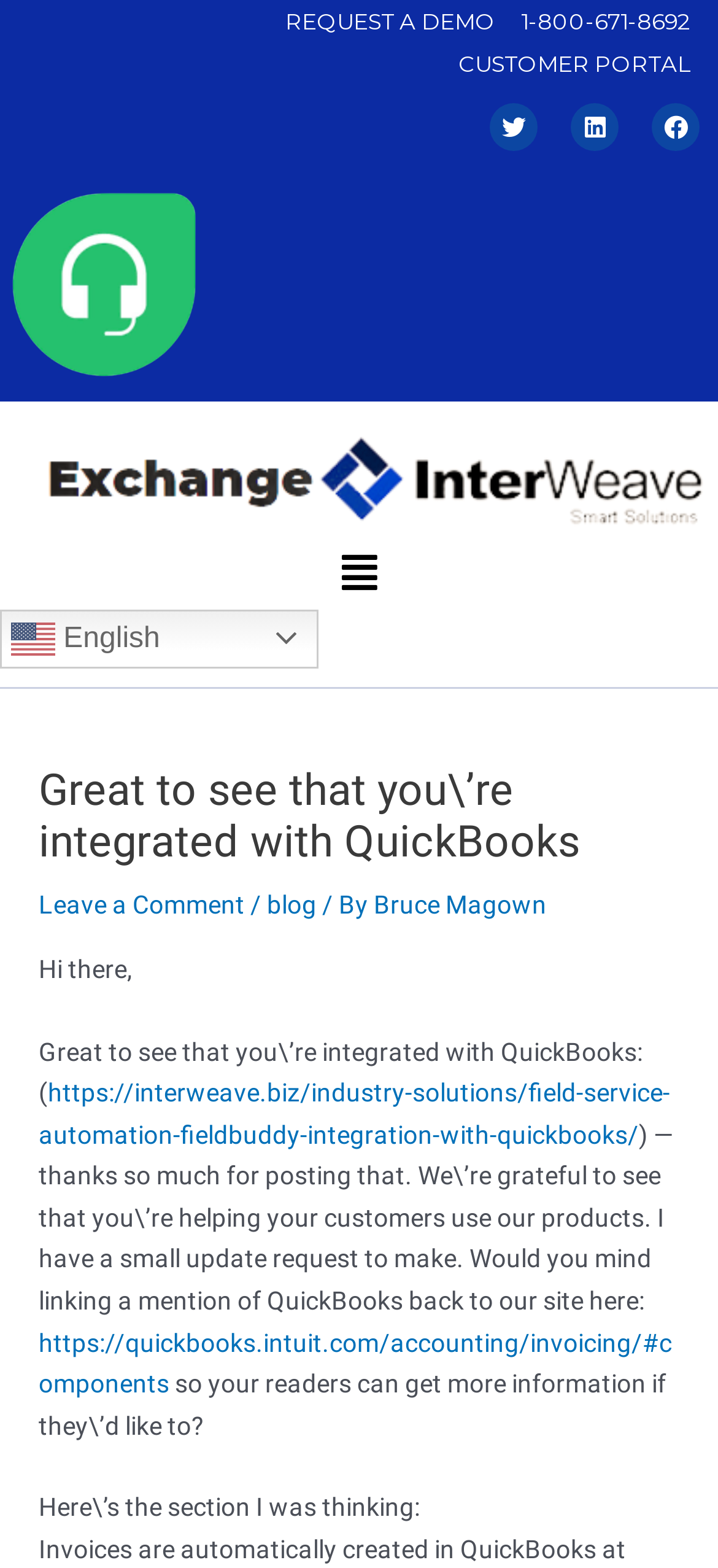How many social media links are present?
Using the image, respond with a single word or phrase.

3